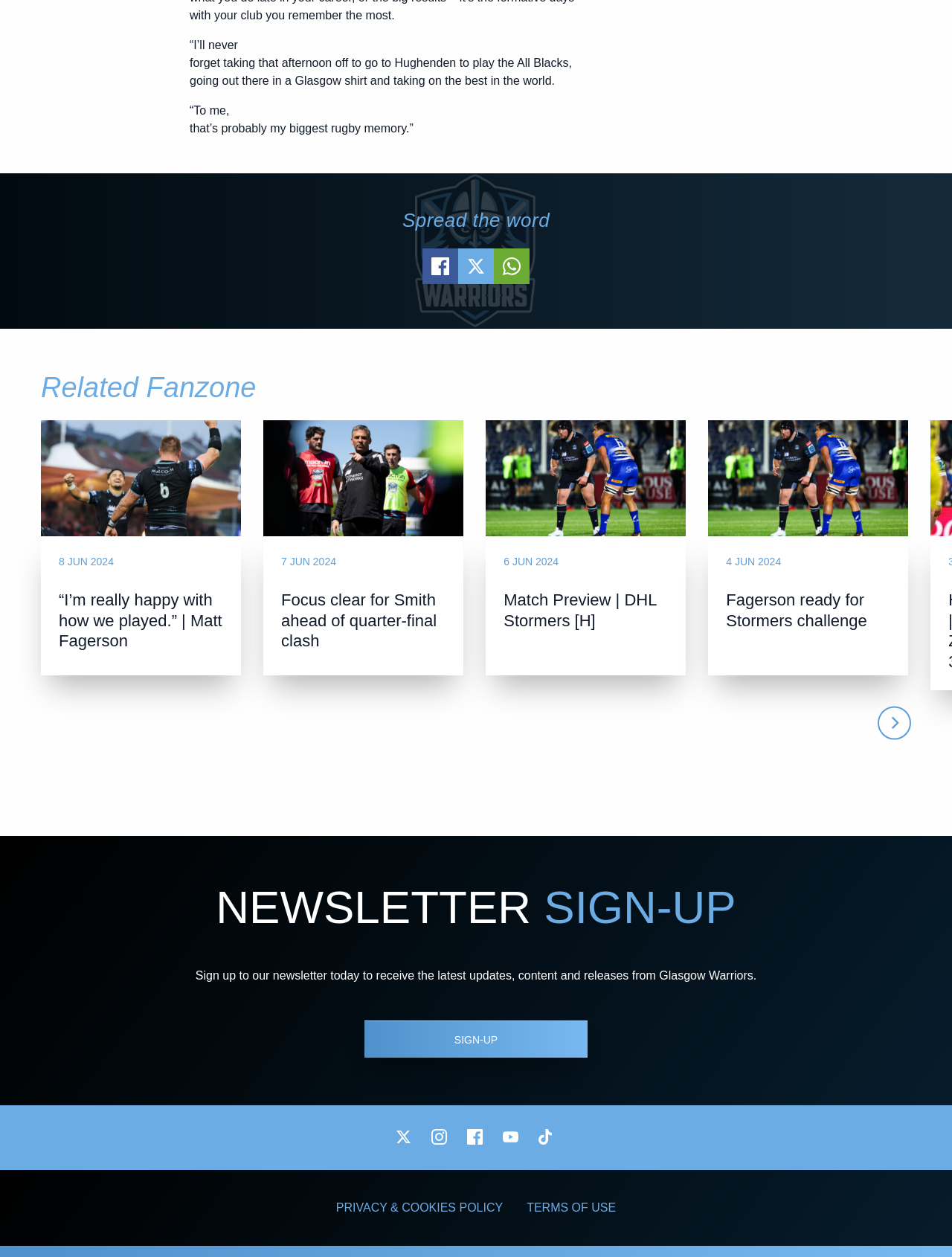Please indicate the bounding box coordinates of the element's region to be clicked to achieve the instruction: "View exhibition details". Provide the coordinates as four float numbers between 0 and 1, i.e., [left, top, right, bottom].

None